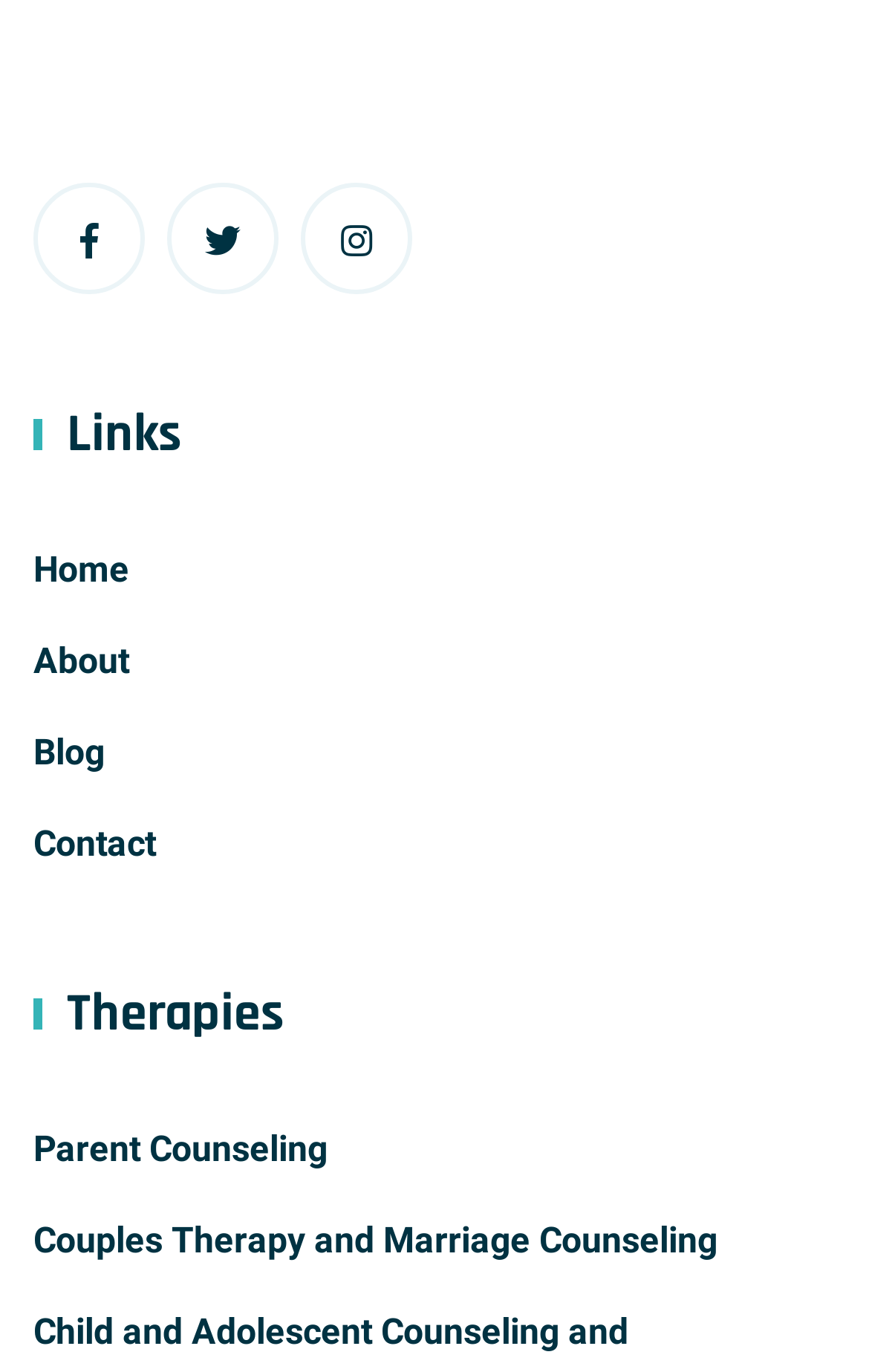How many links are under the 'Therapies' heading?
Answer the question using a single word or phrase, according to the image.

2